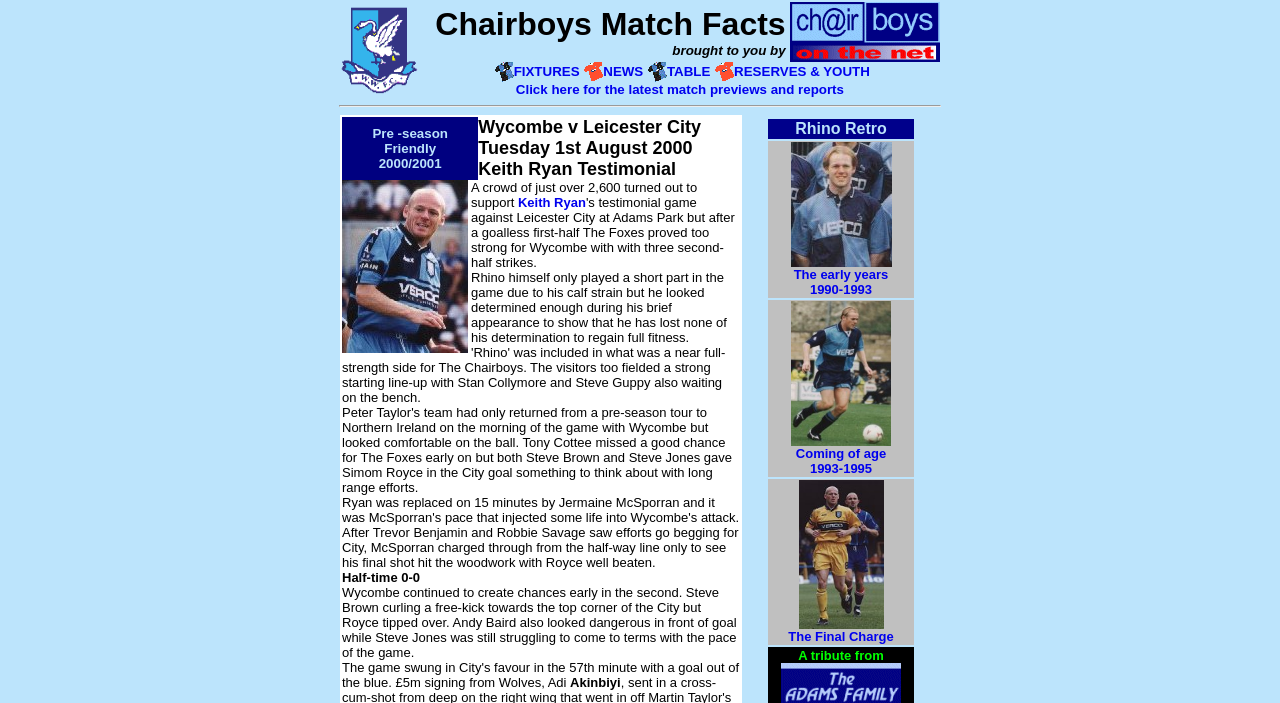Identify the bounding box for the UI element described as: "Skip to content". Ensure the coordinates are four float numbers between 0 and 1, formatted as [left, top, right, bottom].

None